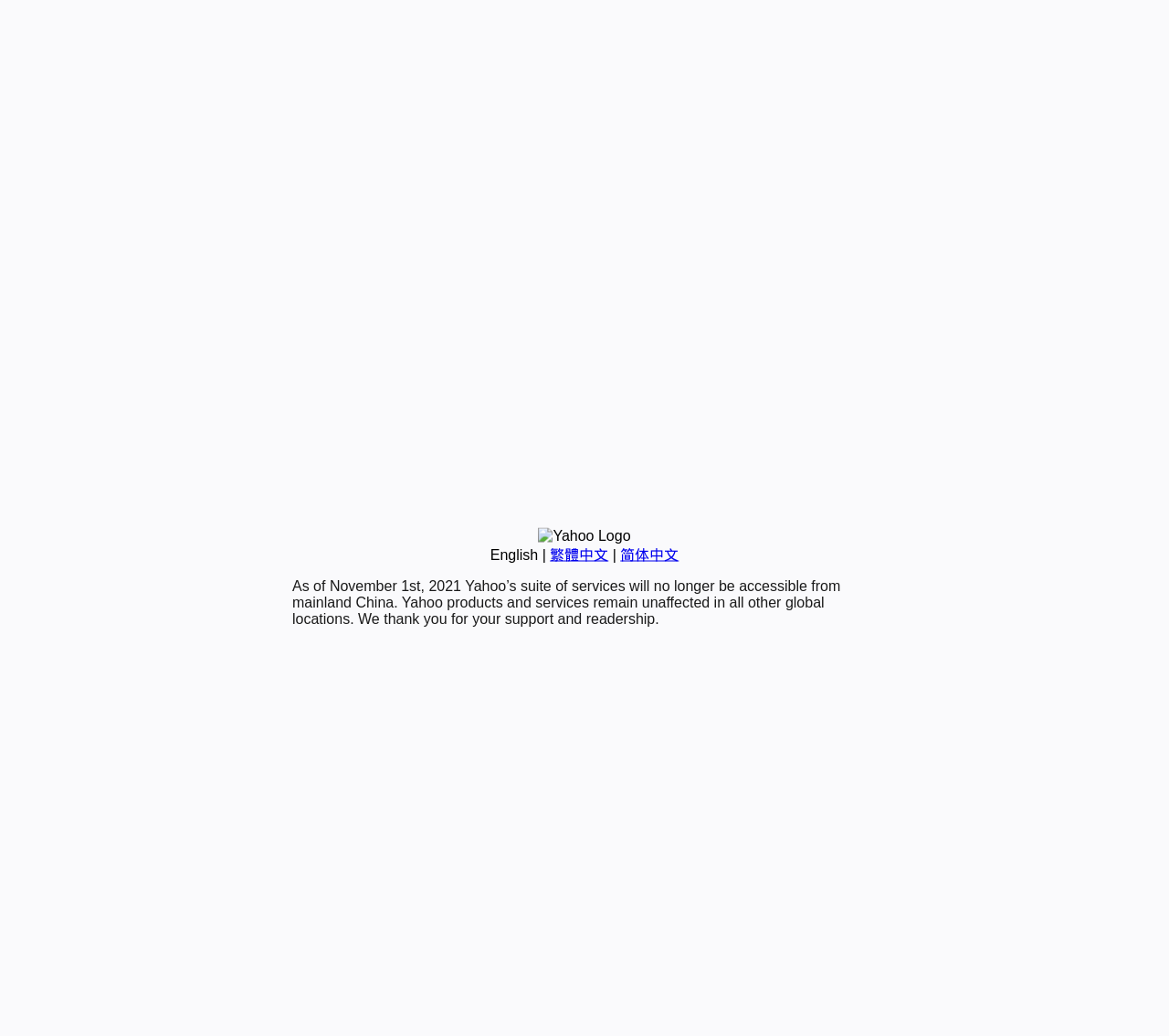Please find the bounding box for the following UI element description. Provide the coordinates in (top-left x, top-left y, bottom-right x, bottom-right y) format, with values between 0 and 1: 简体中文

[0.531, 0.528, 0.581, 0.543]